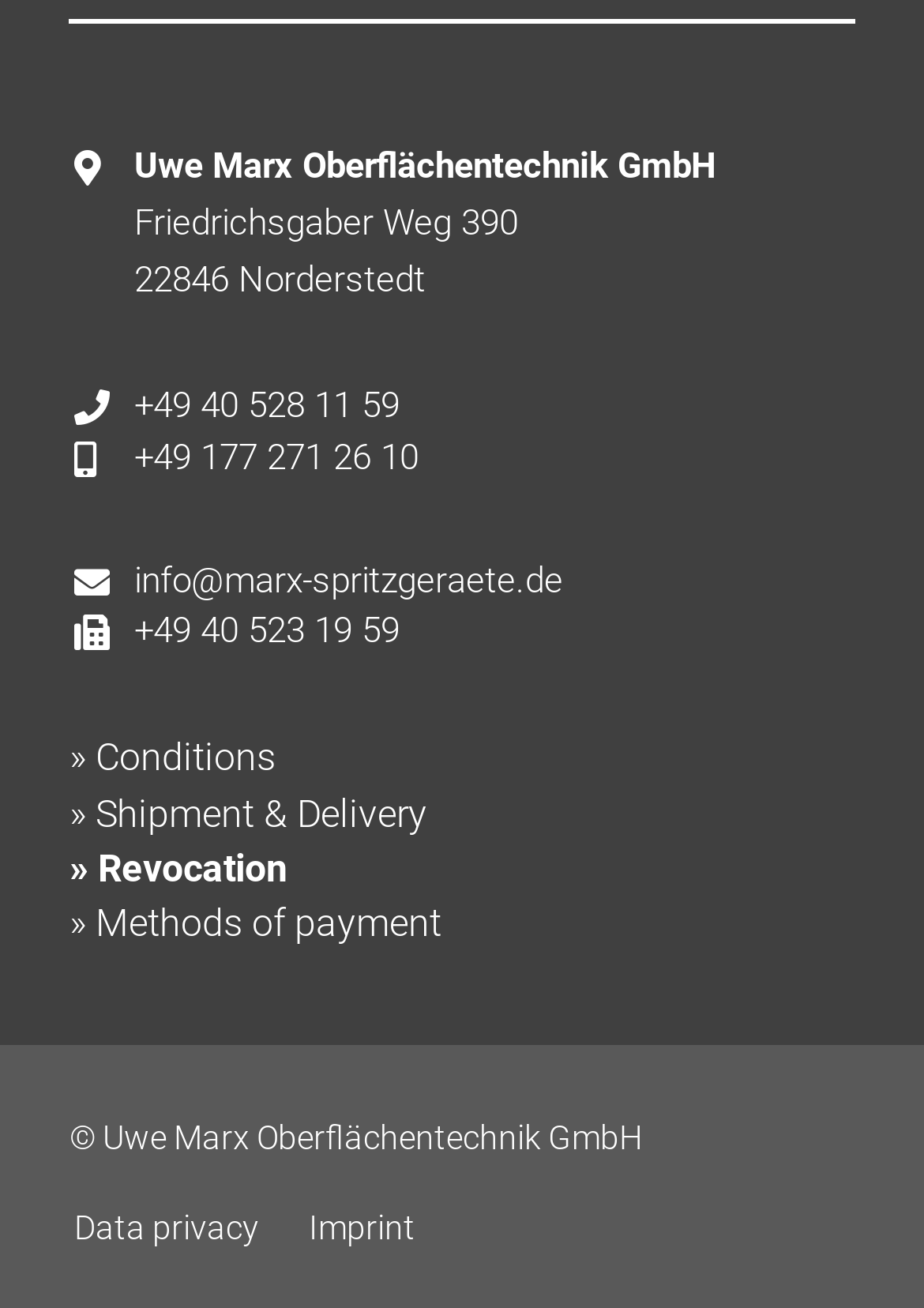Please identify the bounding box coordinates of the clickable area that will fulfill the following instruction: "View March 2019". The coordinates should be in the format of four float numbers between 0 and 1, i.e., [left, top, right, bottom].

None